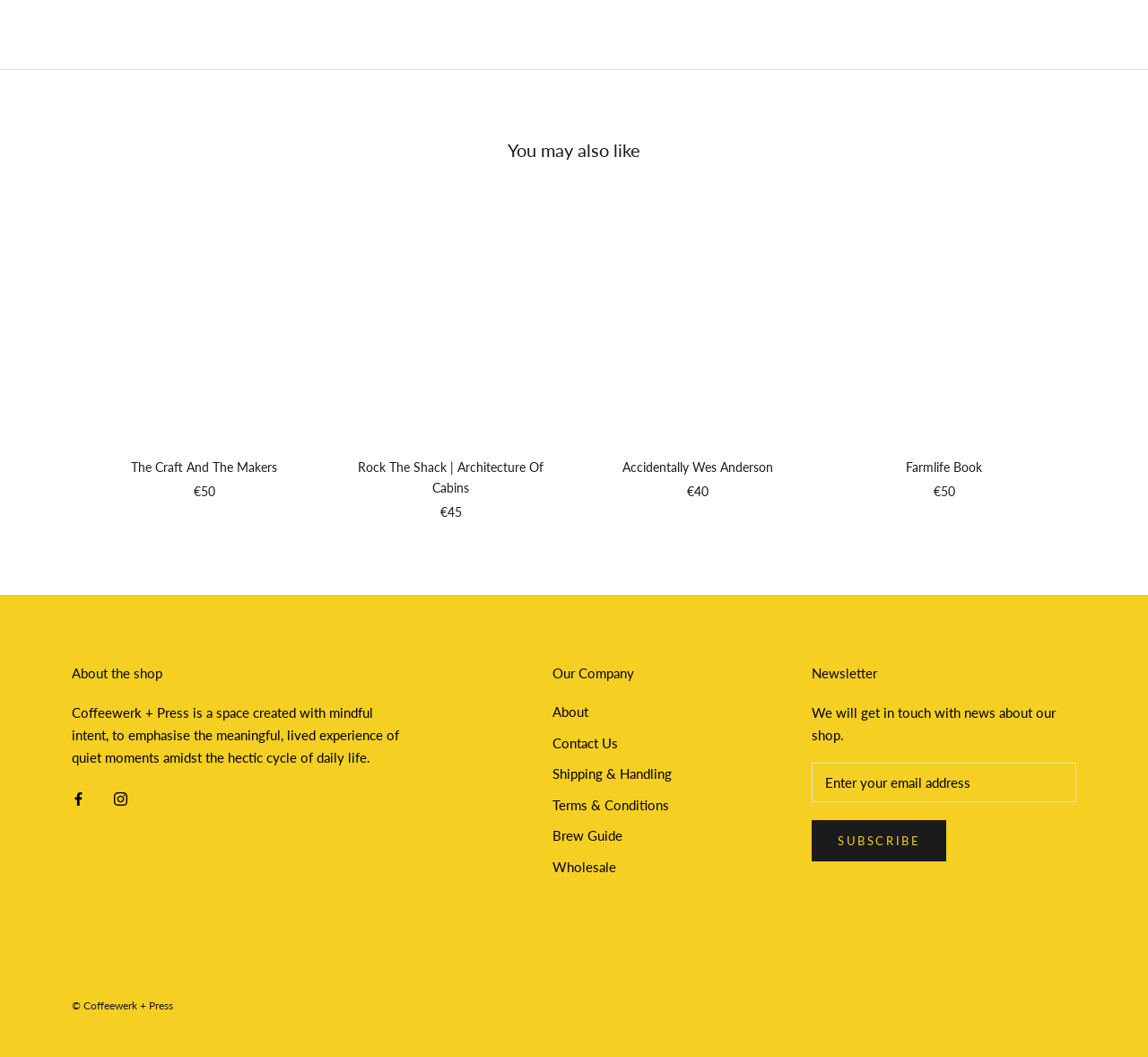Refer to the element description parent_node: Accidentally Wes Anderson and identify the corresponding bounding box in the screenshot. Format the coordinates as (top-left x, top-left y, bottom-right x, bottom-right y) with values in the range of 0 to 1.

[0.516, 0.216, 0.699, 0.415]